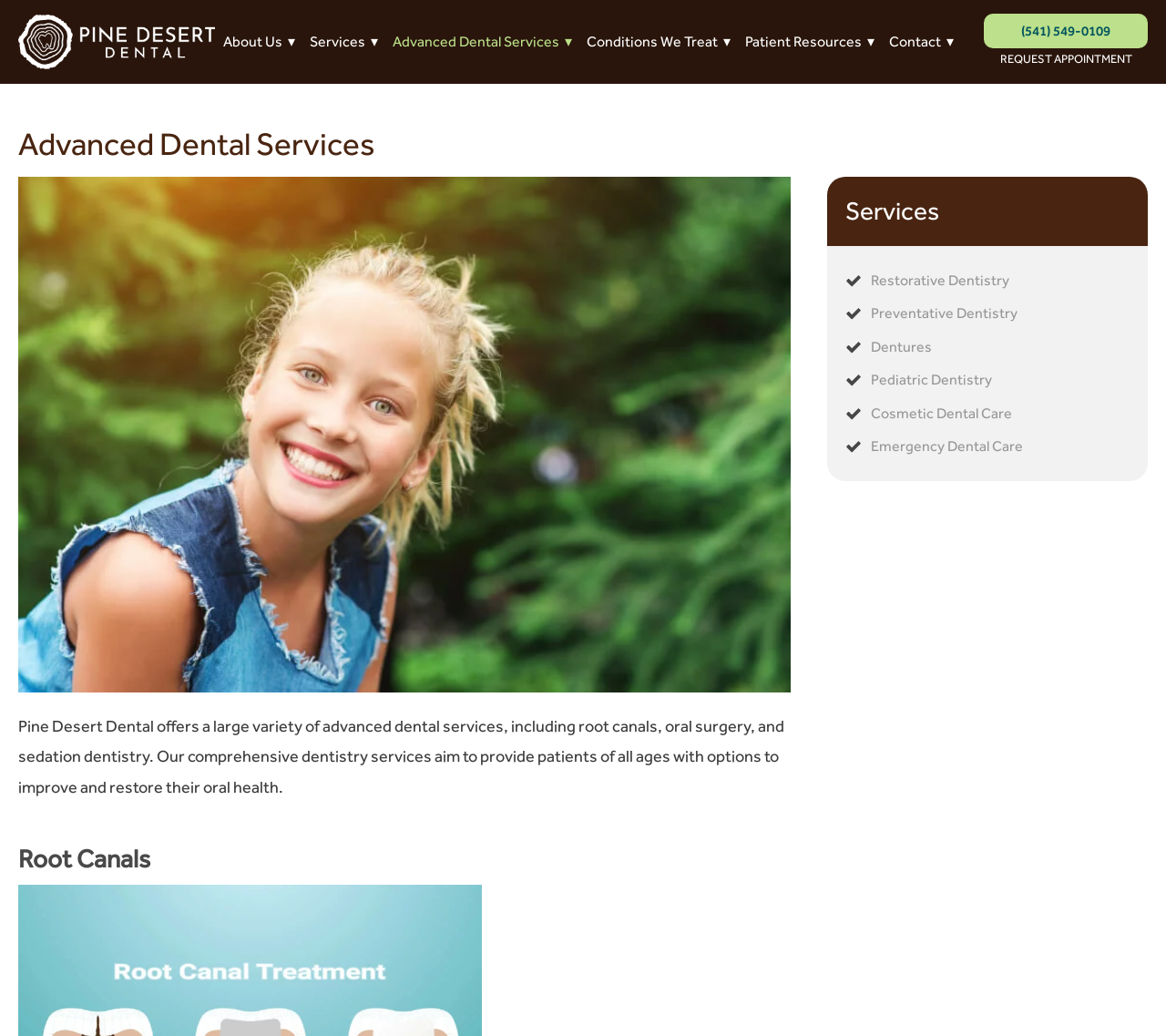Determine the bounding box coordinates of the element that should be clicked to execute the following command: "Click the 'About Us' dropdown menu".

[0.185, 0.023, 0.259, 0.058]